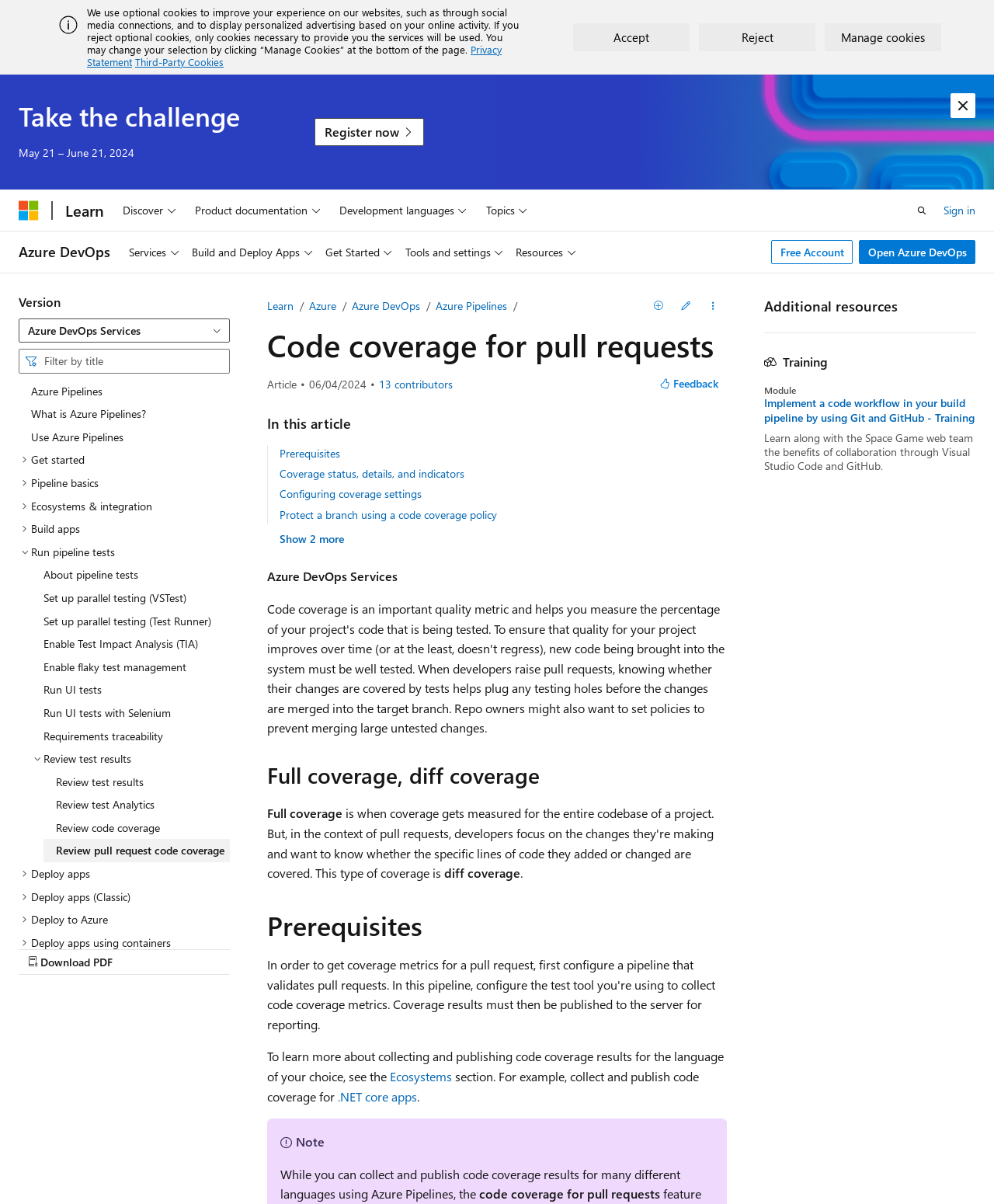Respond to the question below with a concise word or phrase:
What is the purpose of the button 'Download PDF'?

To download PDF